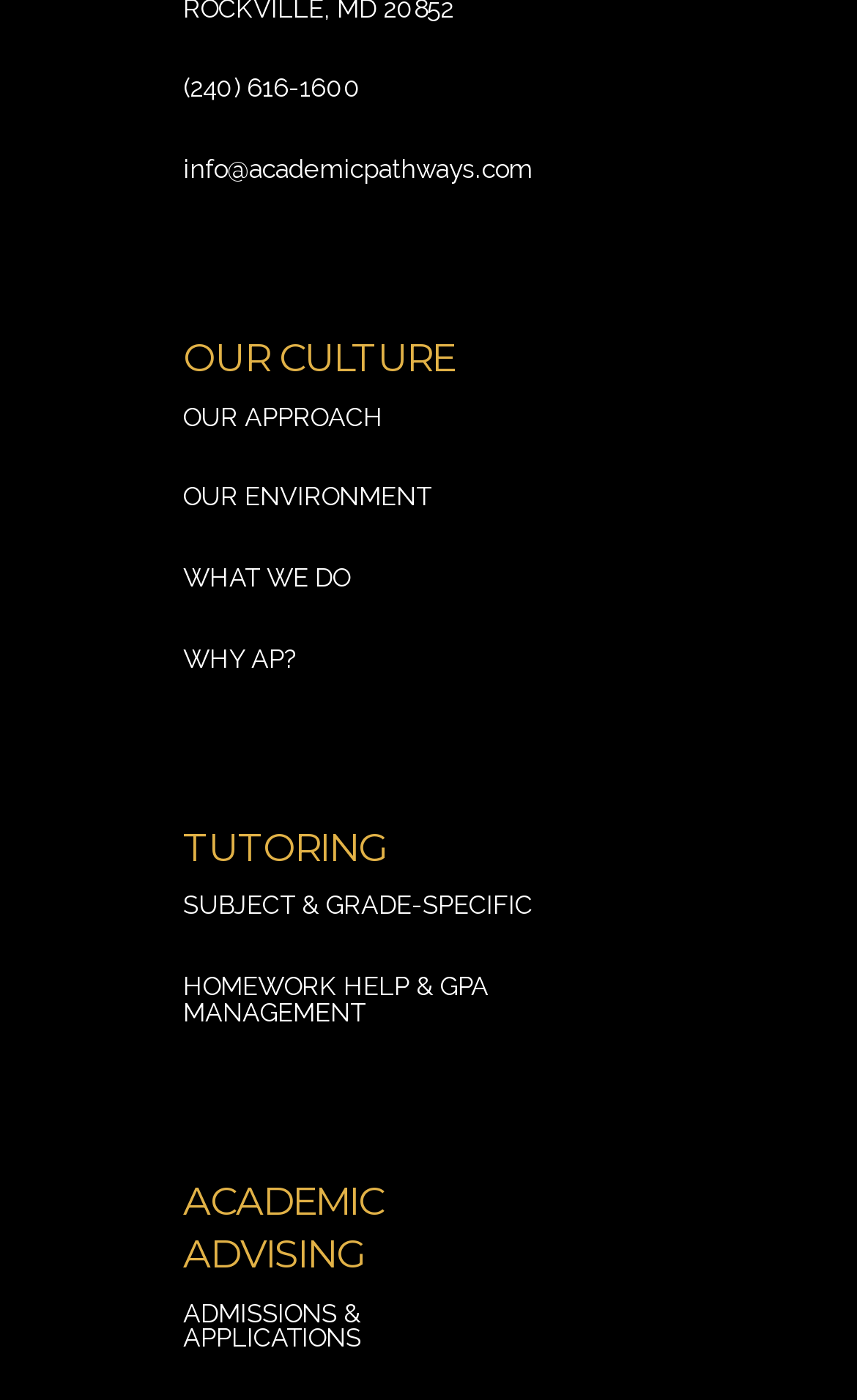What is the last link under the TUTORING category?
Answer the question with a single word or phrase by looking at the picture.

& GPA MANAGEMENT